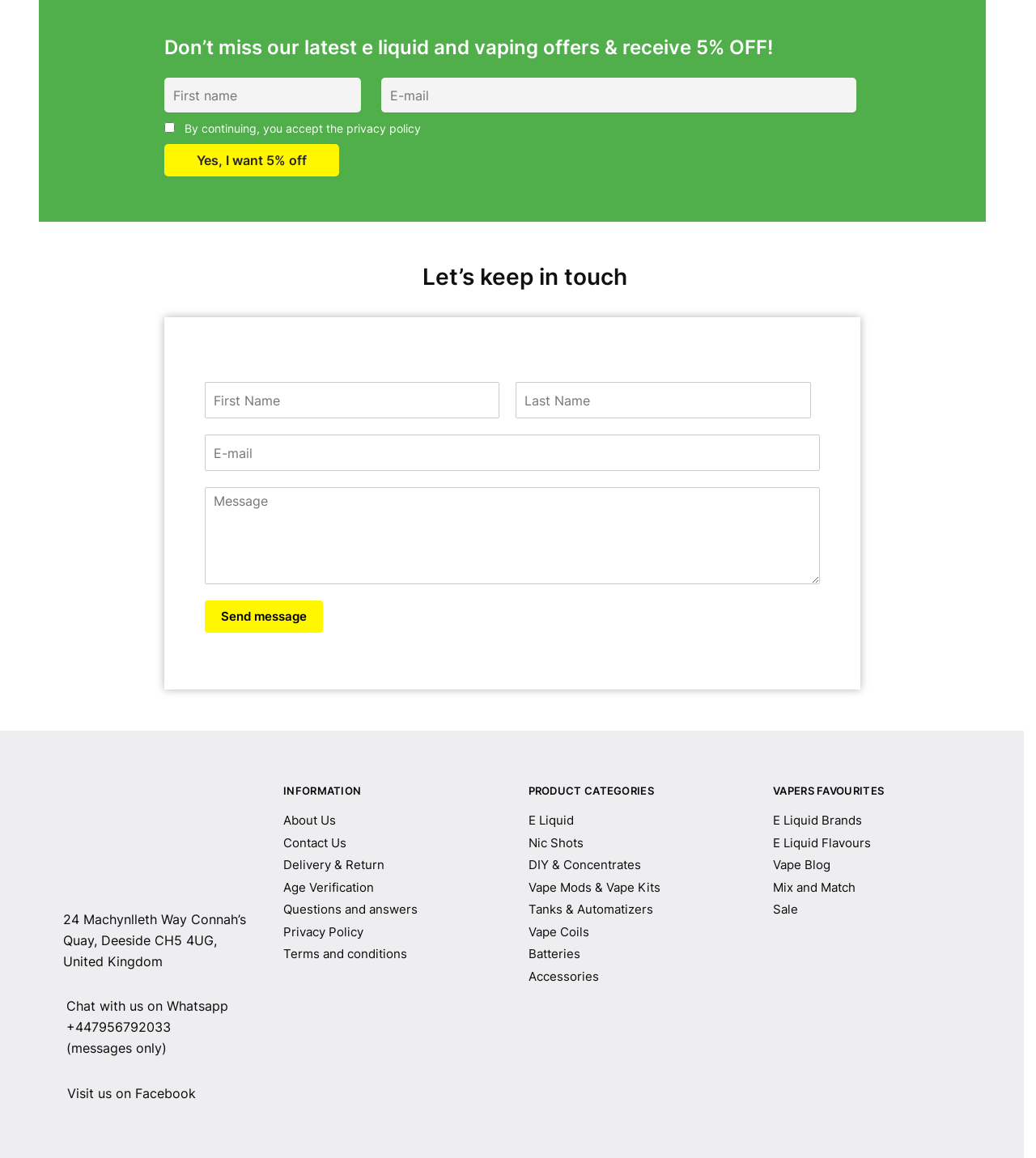Identify the bounding box for the given UI element using the description provided. Coordinates should be in the format (top-left x, top-left y, bottom-right x, bottom-right y) and must be between 0 and 1. Here is the description: Delivery & Return

[0.273, 0.738, 0.371, 0.752]